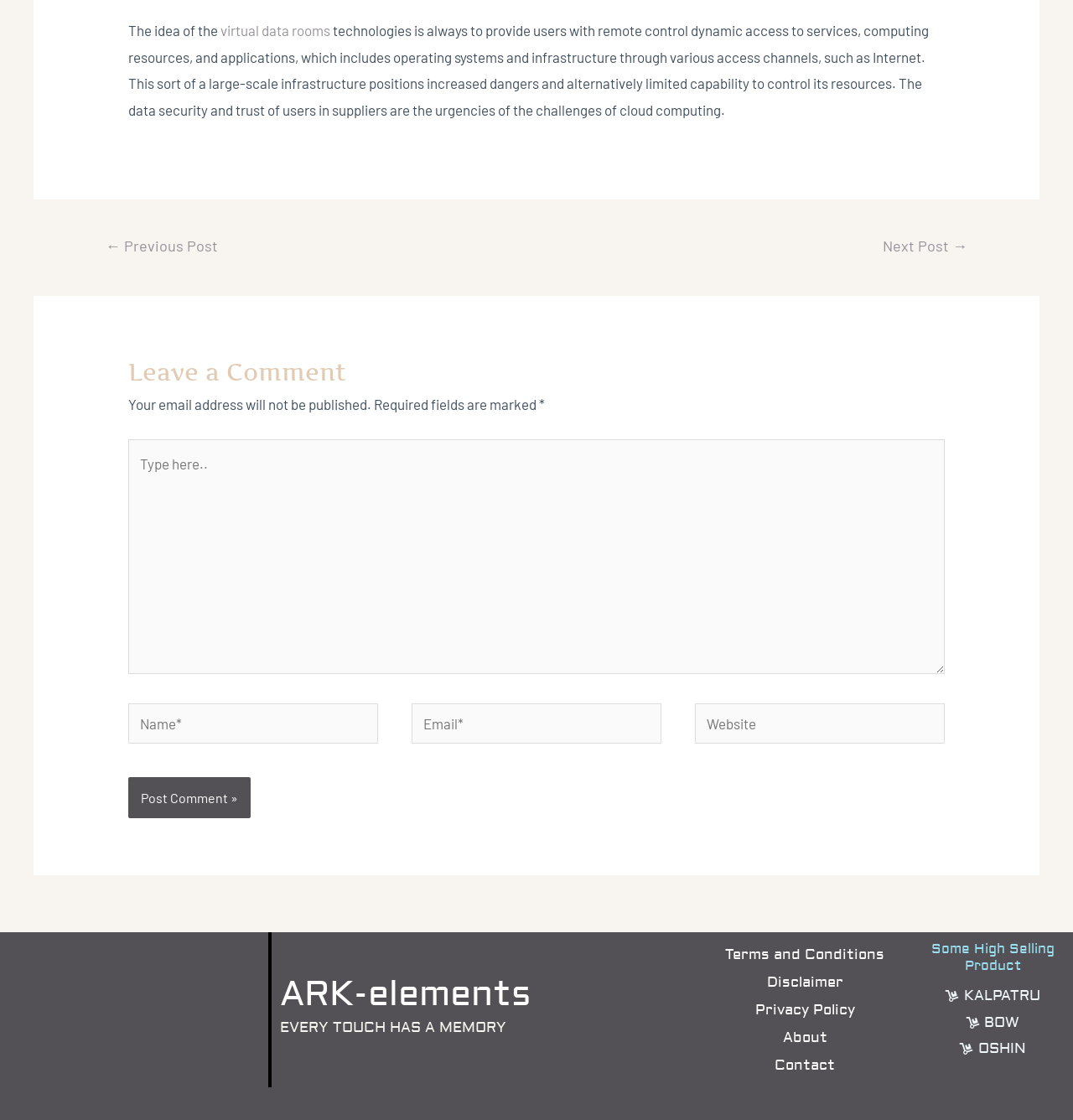Find the bounding box coordinates of the clickable element required to execute the following instruction: "Click on the 'Post Comment »' button". Provide the coordinates as four float numbers between 0 and 1, i.e., [left, top, right, bottom].

[0.12, 0.694, 0.234, 0.731]